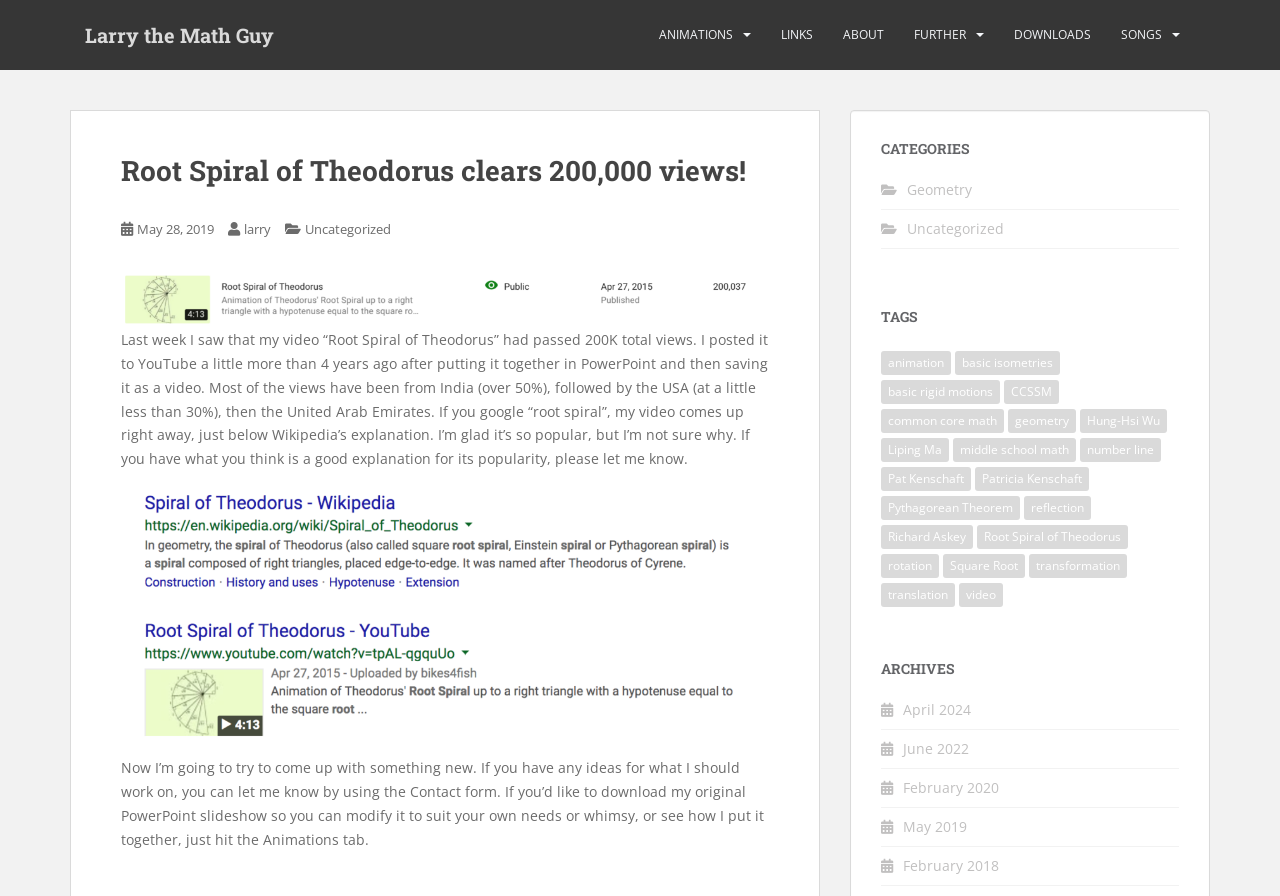Provide a short answer to the following question with just one word or phrase: What is the name of the video that reached 200K views?

Root Spiral of Theodorus